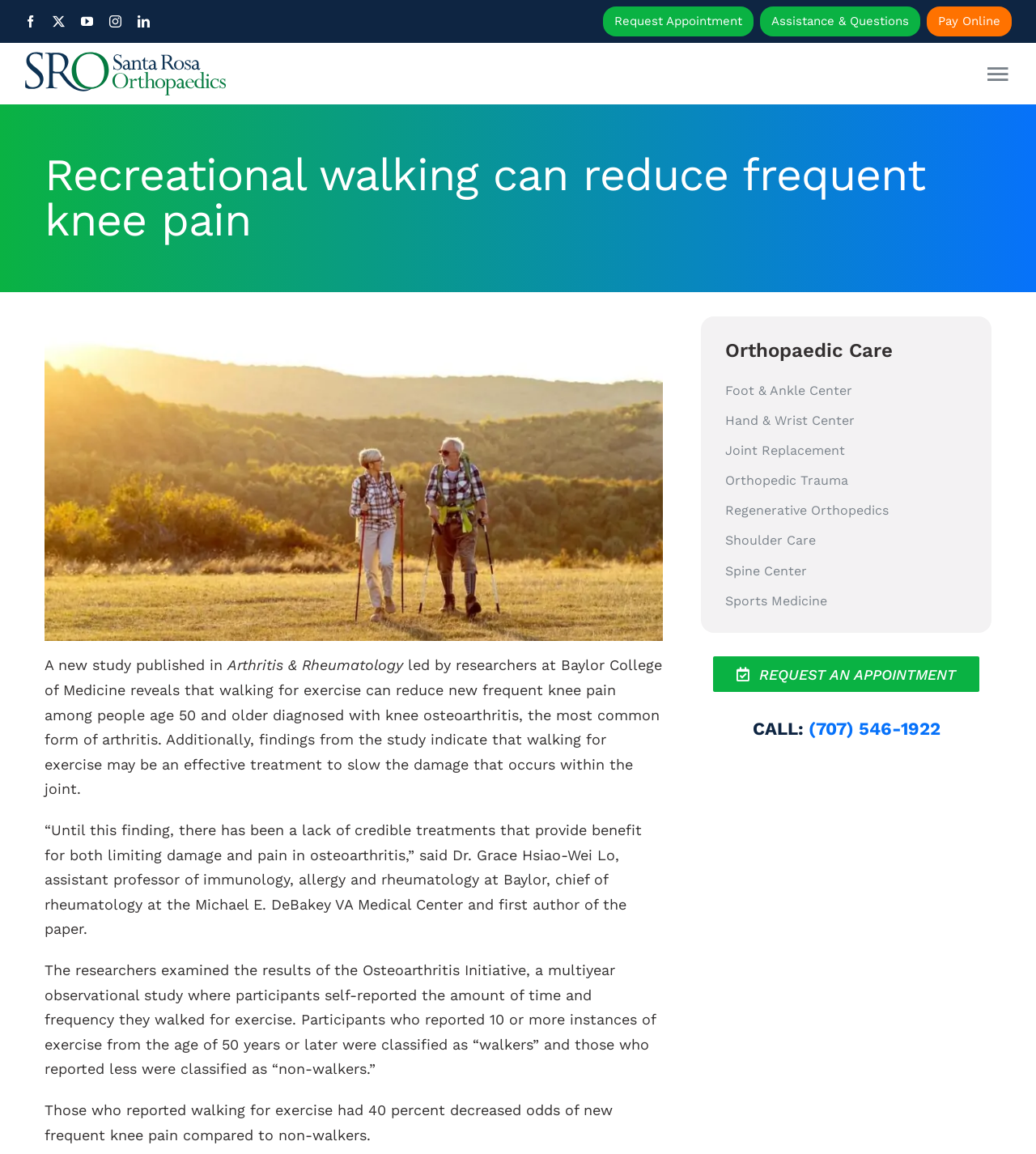What is the percentage of decreased odds of new frequent knee pain for walkers?
Please answer the question with a detailed response using the information from the screenshot.

The article states that 'Those who reported walking for exercise had 40 percent decreased odds of new frequent knee pain compared to non-walkers.' This information is found in the text, which provides the specific percentage of decreased odds.